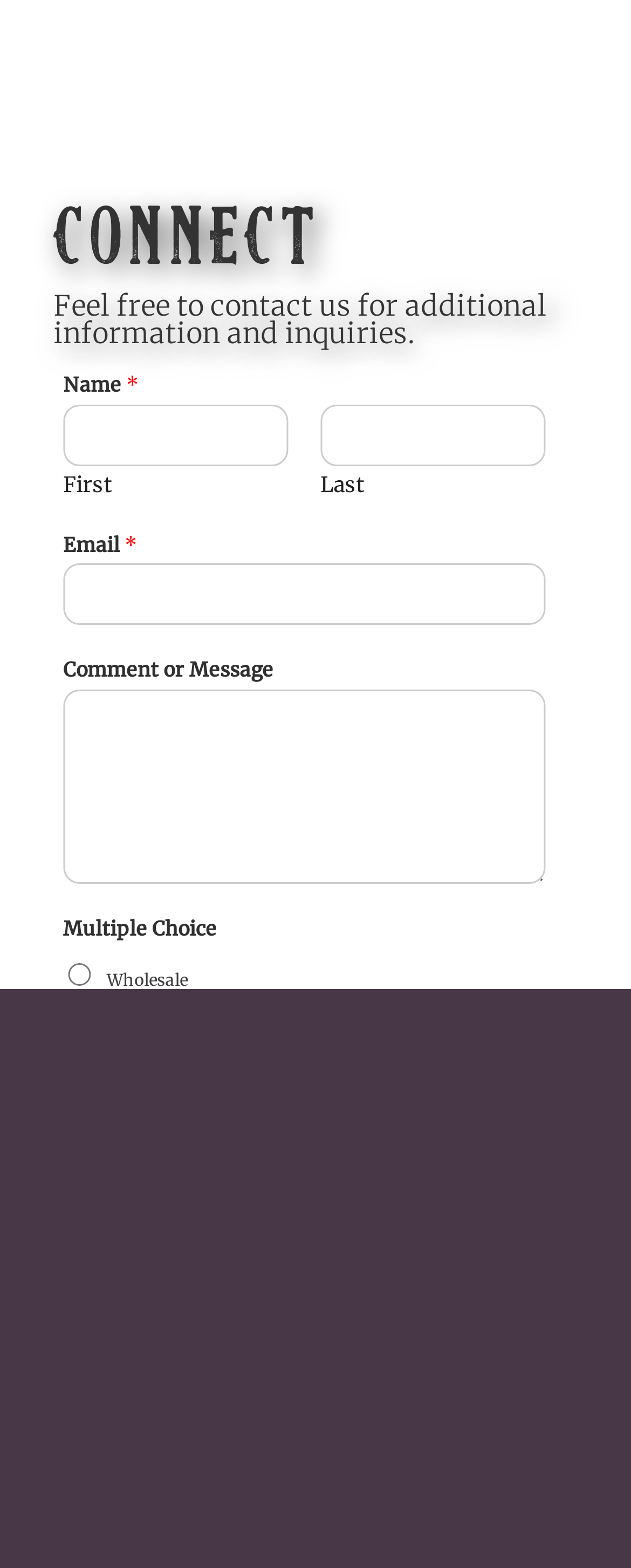Please identify the bounding box coordinates of the element's region that should be clicked to execute the following instruction: "Select the wholesale option". The bounding box coordinates must be four float numbers between 0 and 1, i.e., [left, top, right, bottom].

[0.108, 0.614, 0.144, 0.628]